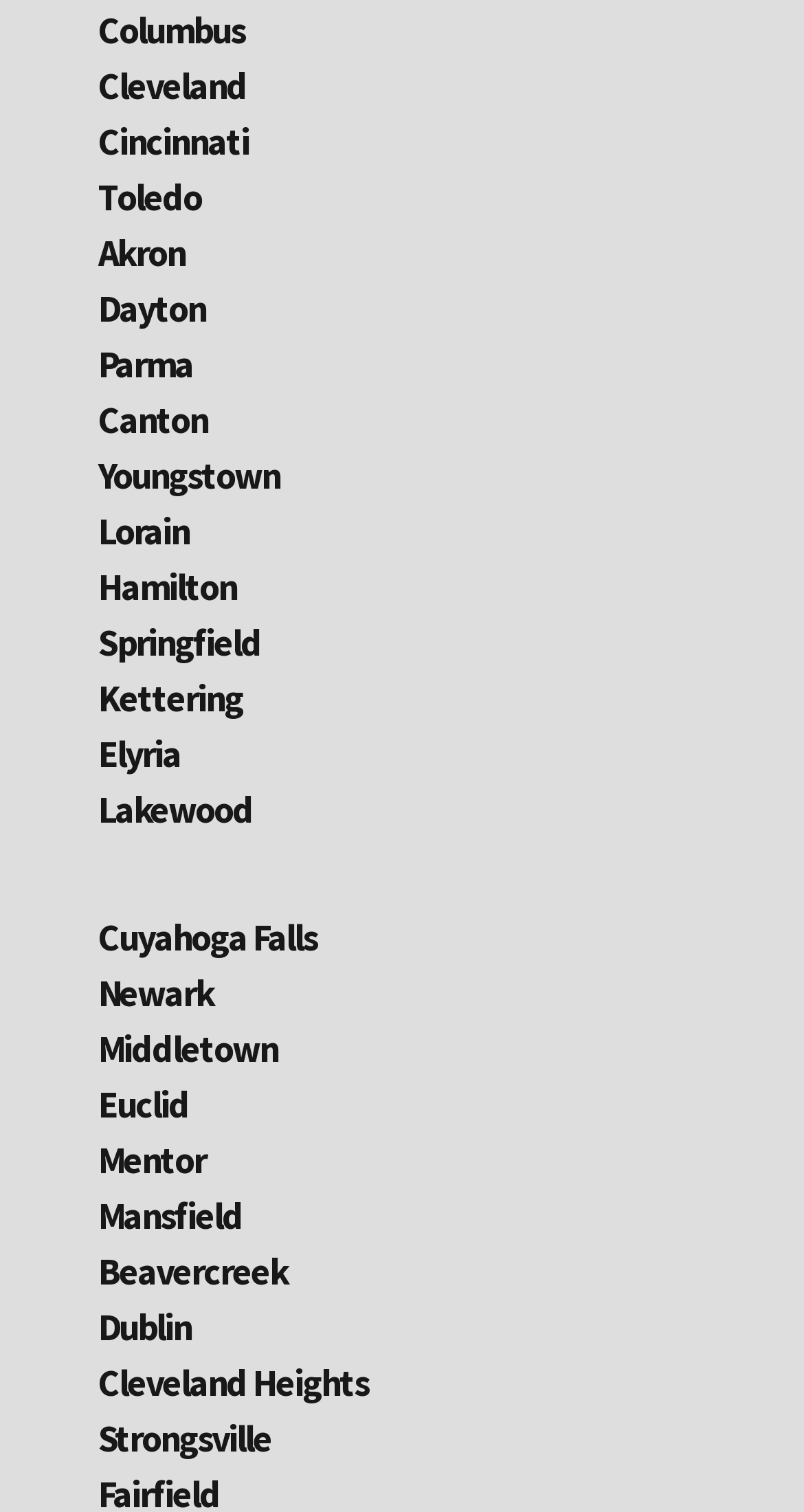What is the first city listed?
Using the image as a reference, answer the question in detail.

The first city listed is Columbus, which is indicated by the heading element with the text 'Columbus' at the top of the webpage.